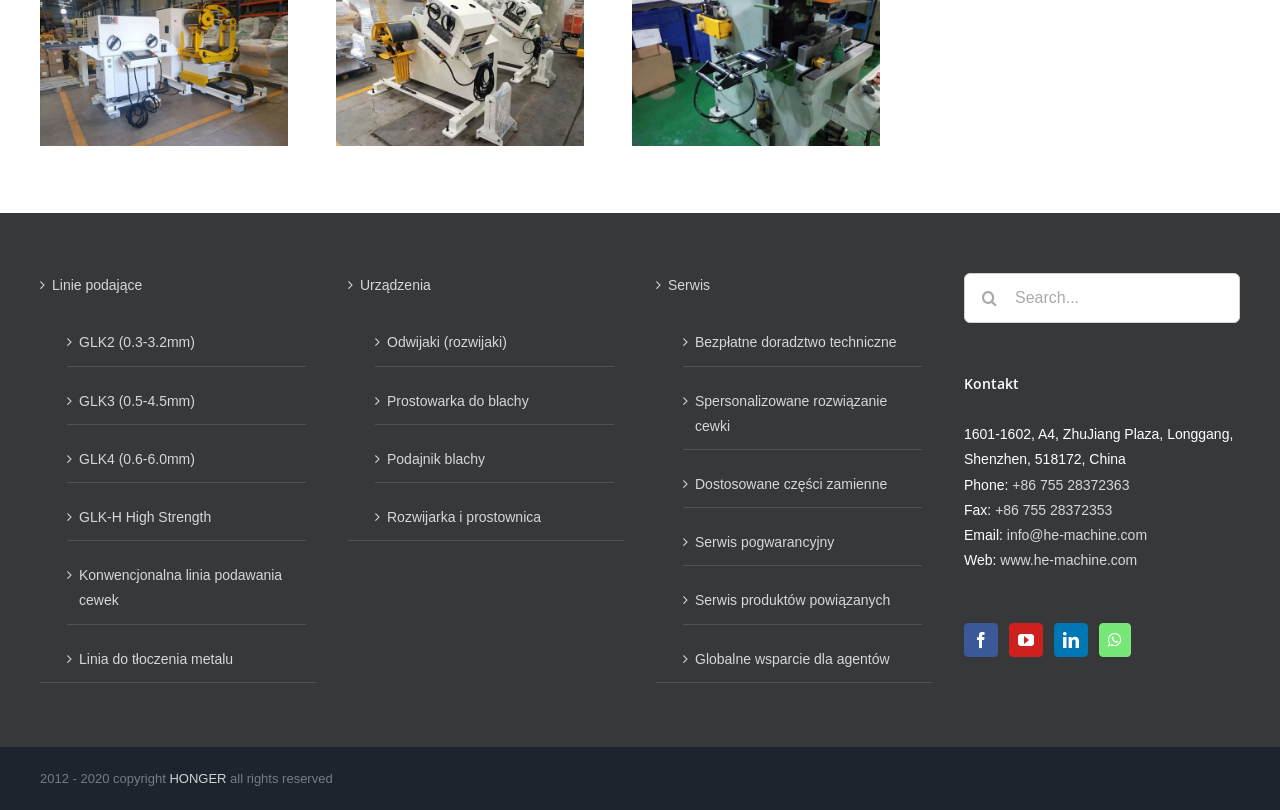What is the purpose of the 'Search for:' field?
Please elaborate on the answer to the question with detailed information.

I found the 'Search for:' field in the search section of the webpage, which is accompanied by a search box and a search button. The purpose of this field is to allow users to search for something on the website.